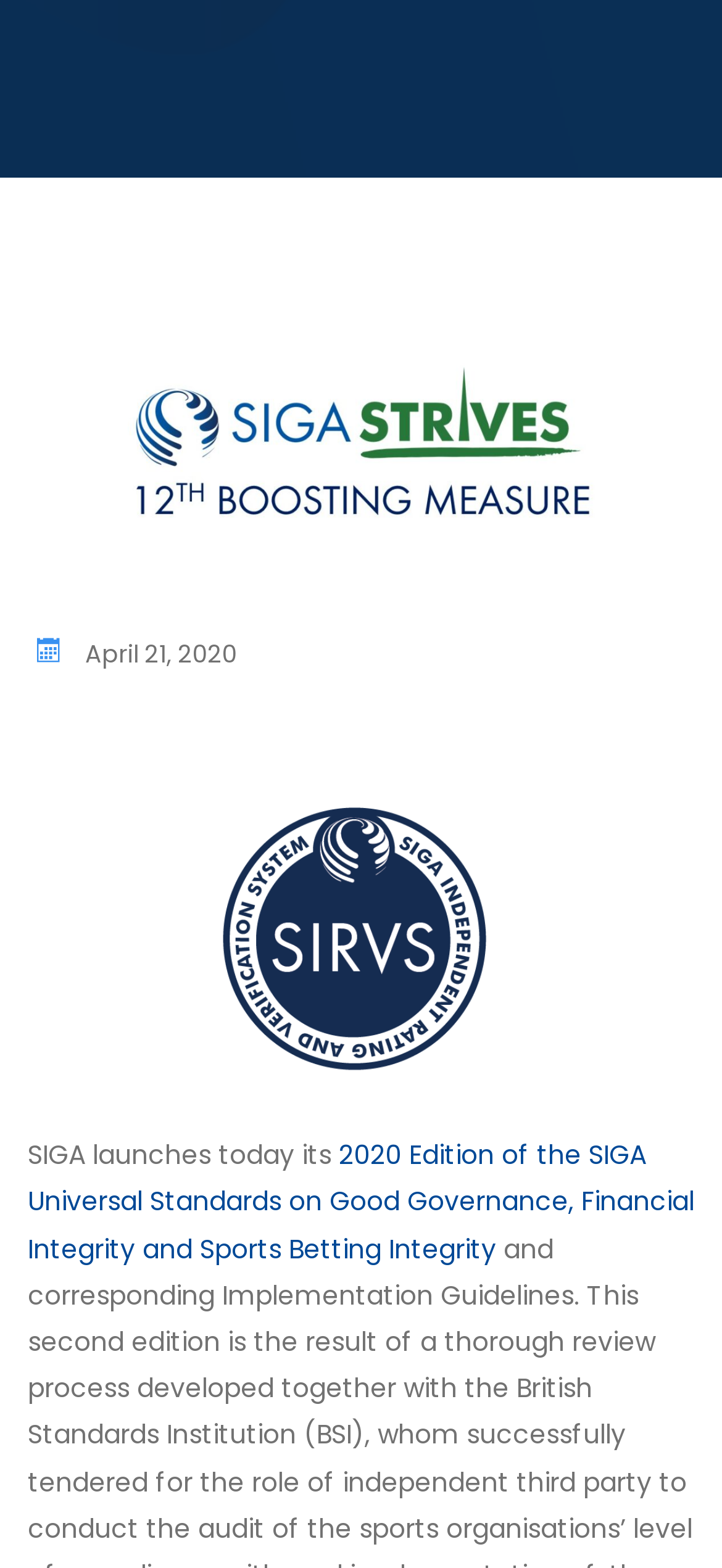Identify the bounding box coordinates for the UI element mentioned here: "SIGA Careers". Provide the coordinates as four float values between 0 and 1, i.e., [left, top, right, bottom].

[0.069, 0.02, 0.326, 0.044]